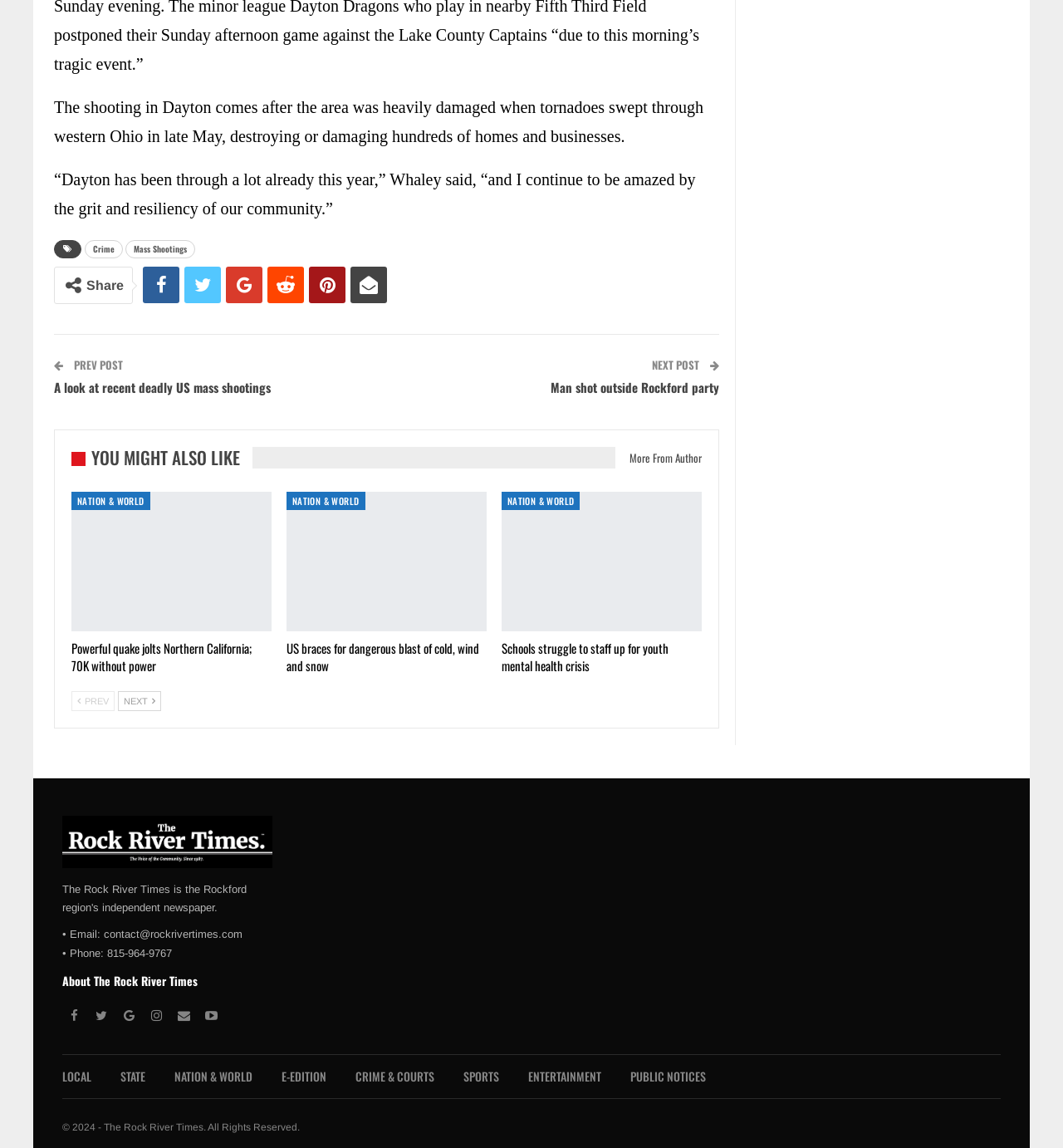Please predict the bounding box coordinates of the element's region where a click is necessary to complete the following instruction: "Share the article". The coordinates should be represented by four float numbers between 0 and 1, i.e., [left, top, right, bottom].

[0.081, 0.243, 0.116, 0.255]